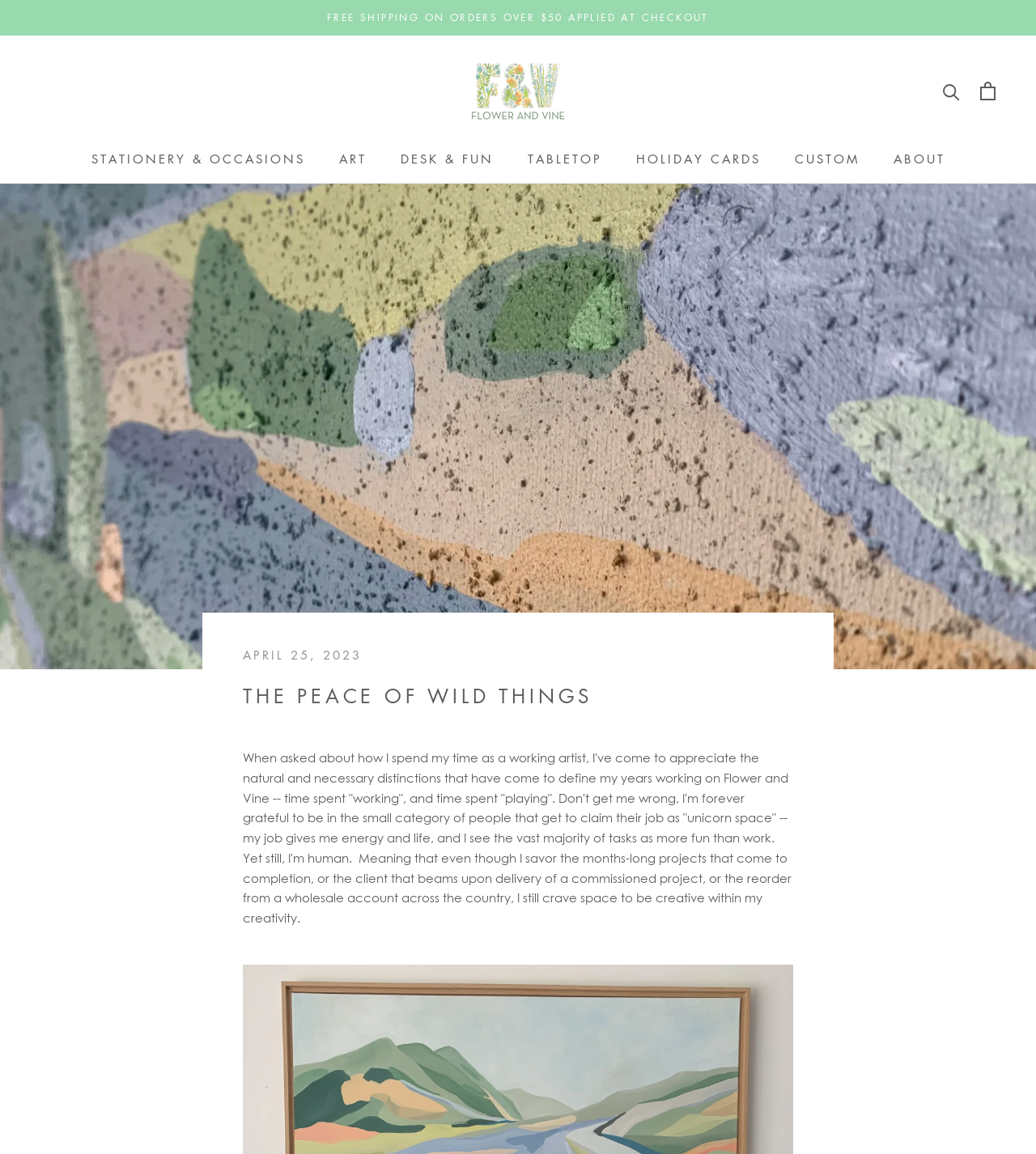Identify the bounding box coordinates for the UI element described as: "aria-label="Open cart"". The coordinates should be provided as four floats between 0 and 1: [left, top, right, bottom].

[0.946, 0.071, 0.961, 0.087]